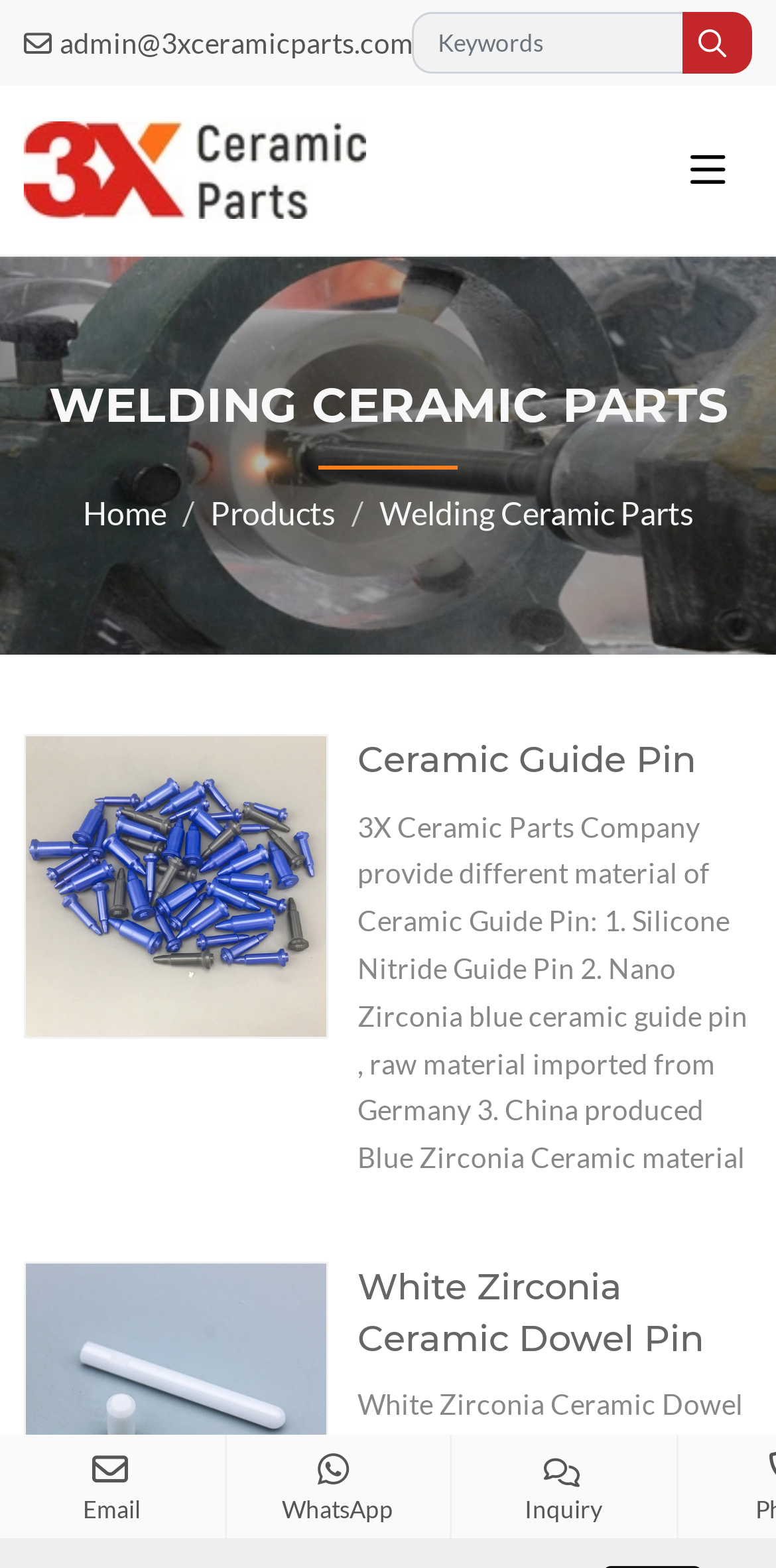Construct a comprehensive caption that outlines the webpage's structure and content.

This webpage is about 3X Ceramic Parts, a professional manufacturer and supplier of welding ceramic parts in China. At the top left, there is a logo of 3X Ceramic Parts, accompanied by a link to the company's homepage. Below the logo, there is a search bar with a "search" button on the right side. 

On the top right, there is a navigation menu with links to "Home", "Products", and "Welding Ceramic Parts". Below the navigation menu, there is a heading "WELDING CERAMIC PARTS" in a prominent font size.

The main content of the webpage is divided into two sections. The left section features a list of products, including "Ceramic Guide Pin" and "White Zirconia Ceramic Dowel Pin", each with an image and a brief description. The right section appears to be a detailed description of the products, with headings and paragraphs of text.

At the bottom of the webpage, there is a contact section with a link to the company's email address, a WhatsApp link, and an "Inquiry" button.